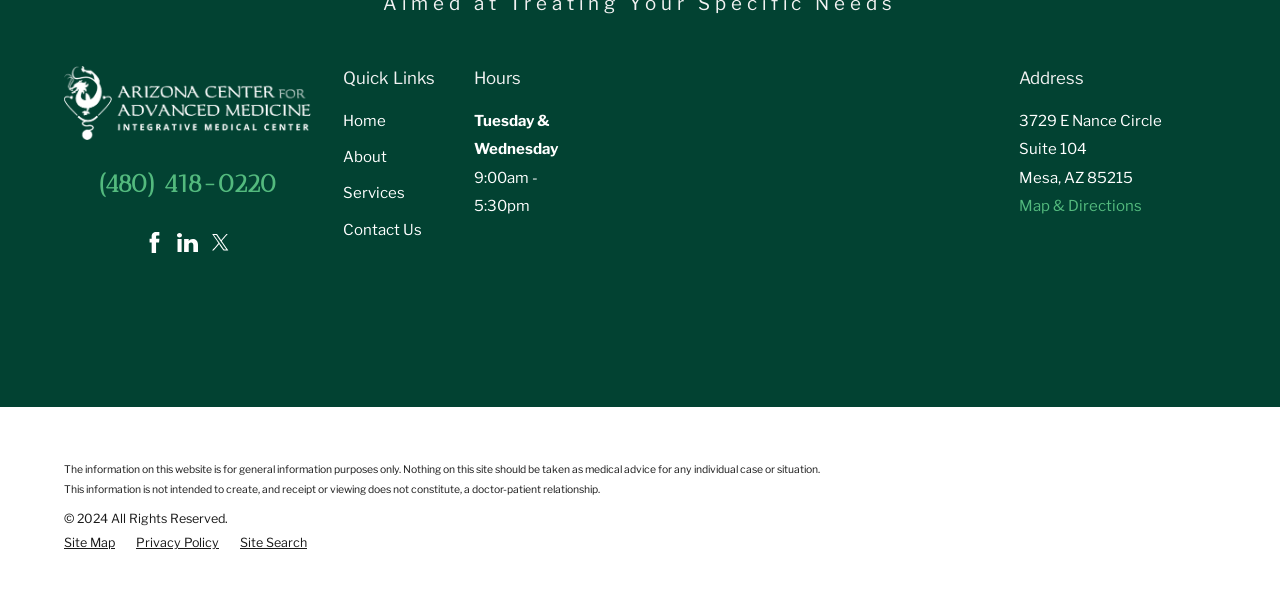Please find the bounding box for the UI element described by: "Site Search".

[0.188, 0.881, 0.24, 0.906]